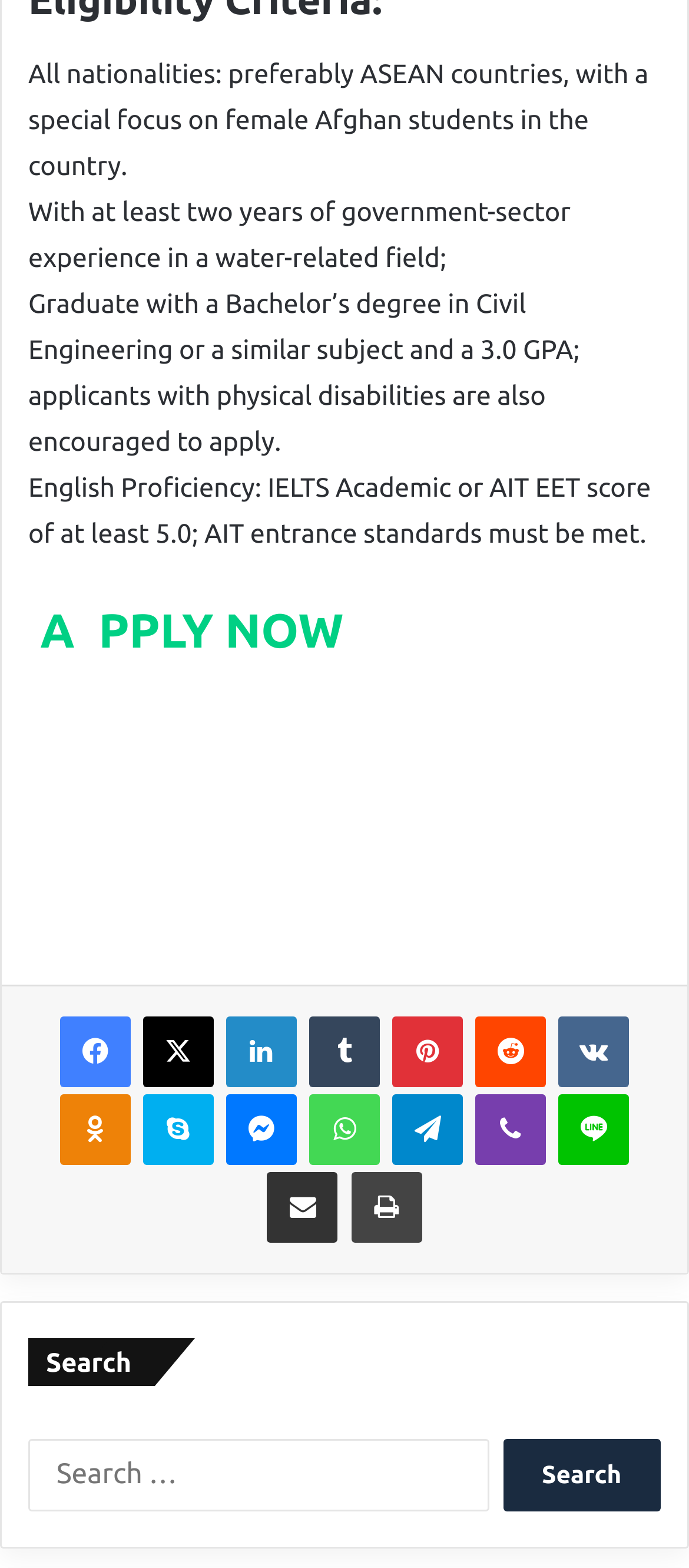Can you find the bounding box coordinates for the UI element given this description: "Tumblr"? Provide the coordinates as four float numbers between 0 and 1: [left, top, right, bottom].

[0.449, 0.649, 0.551, 0.694]